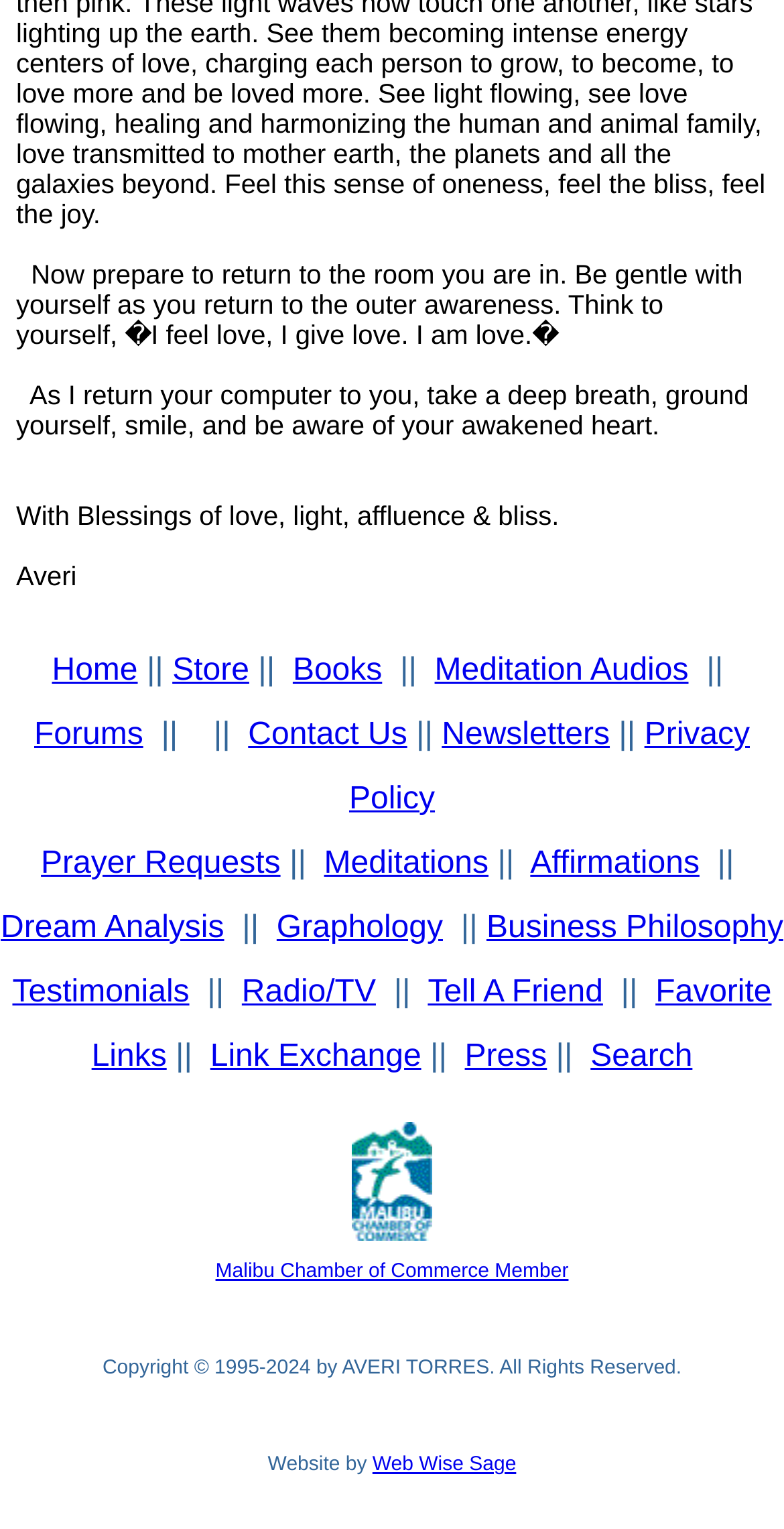Identify the bounding box coordinates for the element that needs to be clicked to fulfill this instruction: "Contact Us". Provide the coordinates in the format of four float numbers between 0 and 1: [left, top, right, bottom].

[0.316, 0.47, 0.519, 0.492]